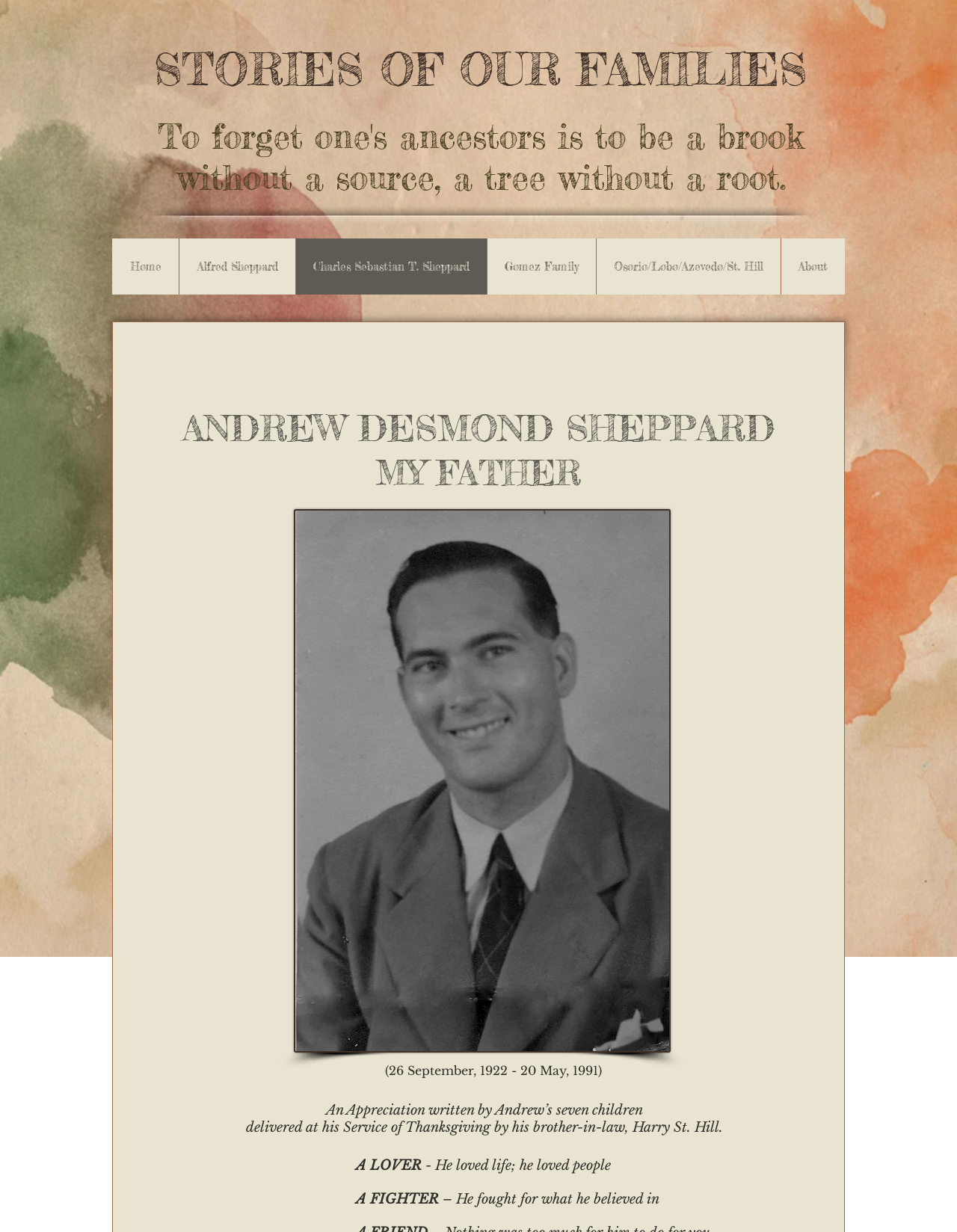Create a detailed description of the webpage's content and layout.

The webpage is about genealogy and family, specifically focusing on Andrew Desmond Sheppard. At the top of the page, there is a heading "STORIES OF OUR FAMILIES" followed by a quote "To forget one's ancestors is to be a brook without a source, a tree without a root." 

Below the quote, there is a navigation menu labeled "Site" with six links: "Home", "Alfred Sheppard", "Charles Sebastian T. Sheppard", "Gomez Family", "Osorio/Lobo/Azevedo/St. Hill", and "About". These links are aligned horizontally and take up most of the width of the page.

Further down, there is a heading "ANDREW DESMOND SHEPPARD MY FATHER" followed by a brief description of Andrew Desmond Sheppard, including his birth and death dates. Below this, there are several paragraphs of text, including an appreciation written by Andrew's seven children and a eulogy delivered by his brother-in-law, Harry St. Hill. The text is divided into sections with headings "A LOVER" and "A FIGHTER", describing Andrew's personality and characteristics.